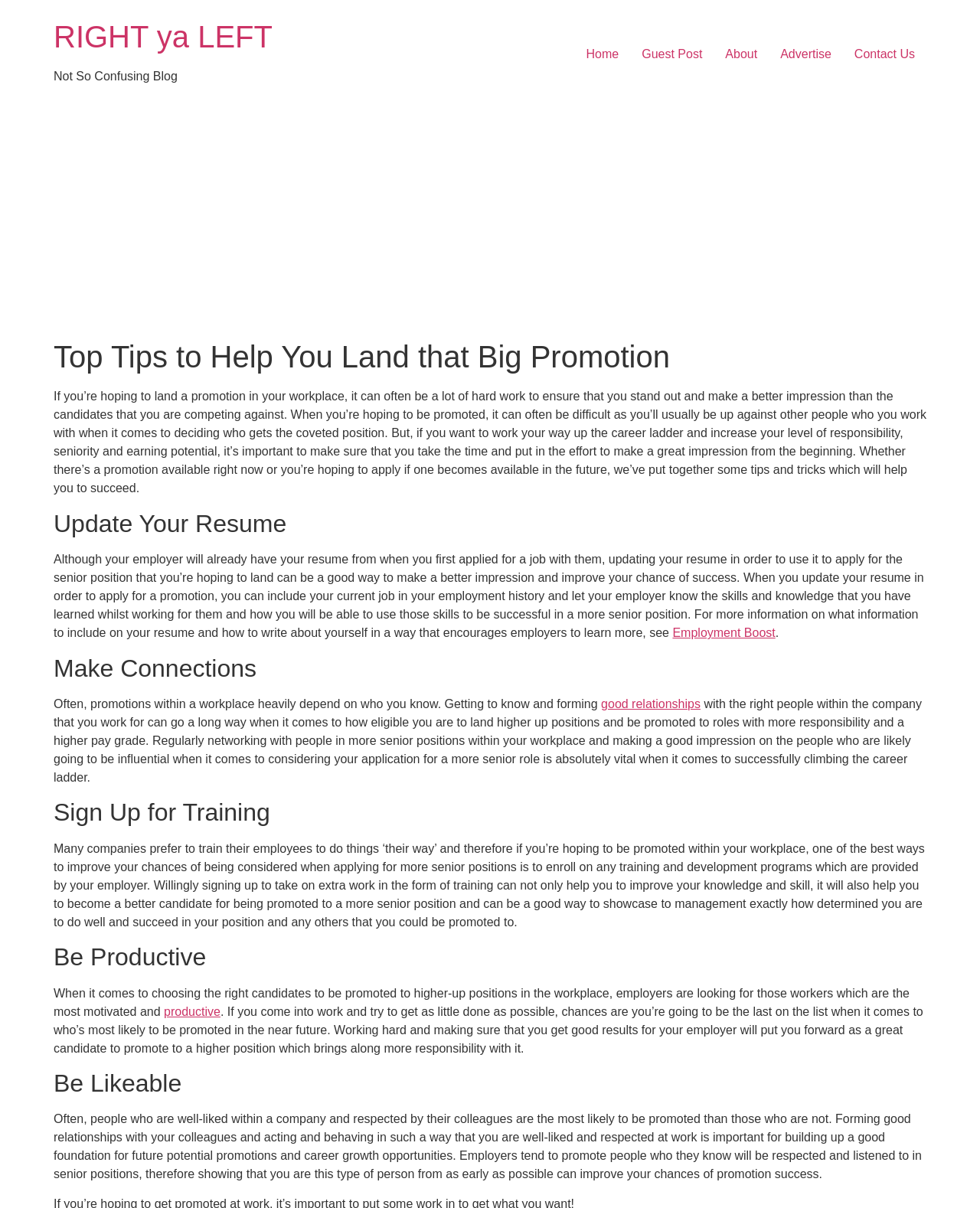Provide the bounding box coordinates, formatted as (top-left x, top-left y, bottom-right x, bottom-right y), with all values being floating point numbers between 0 and 1. Identify the bounding box of the UI element that matches the description: Employment Boost

[0.686, 0.518, 0.791, 0.529]